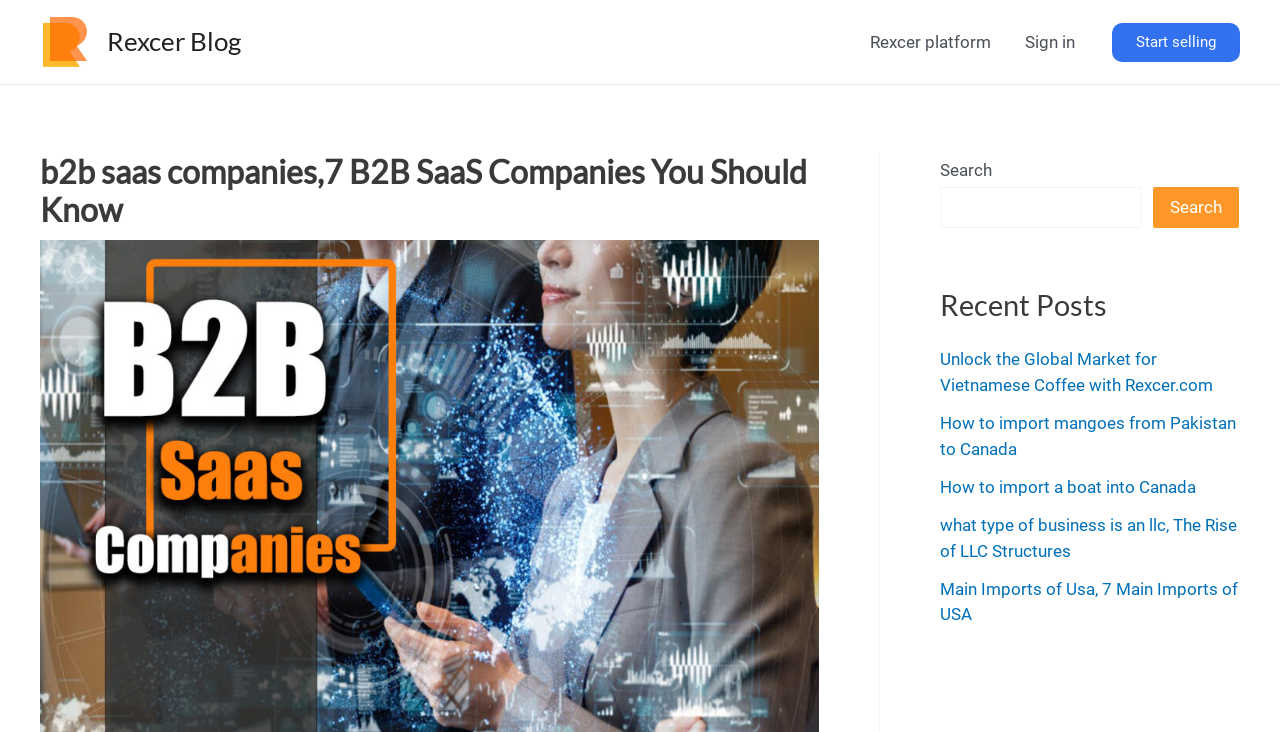Please give the bounding box coordinates of the area that should be clicked to fulfill the following instruction: "go to Rexcer Blog". The coordinates should be in the format of four float numbers from 0 to 1, i.e., [left, top, right, bottom].

[0.031, 0.042, 0.07, 0.069]